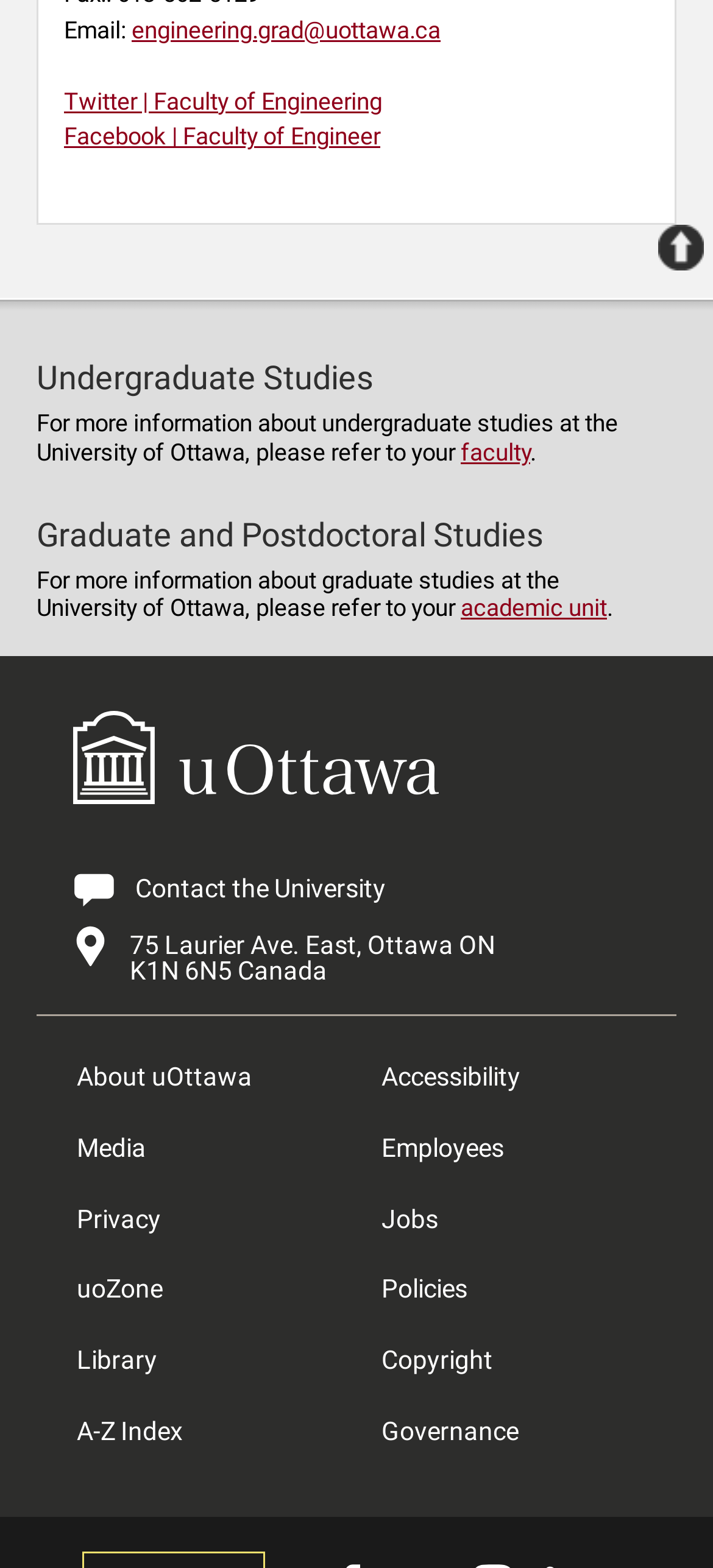Extract the bounding box coordinates for the described element: "Copyright". The coordinates should be represented as four float numbers between 0 and 1: [left, top, right, bottom].

[0.535, 0.858, 0.691, 0.877]